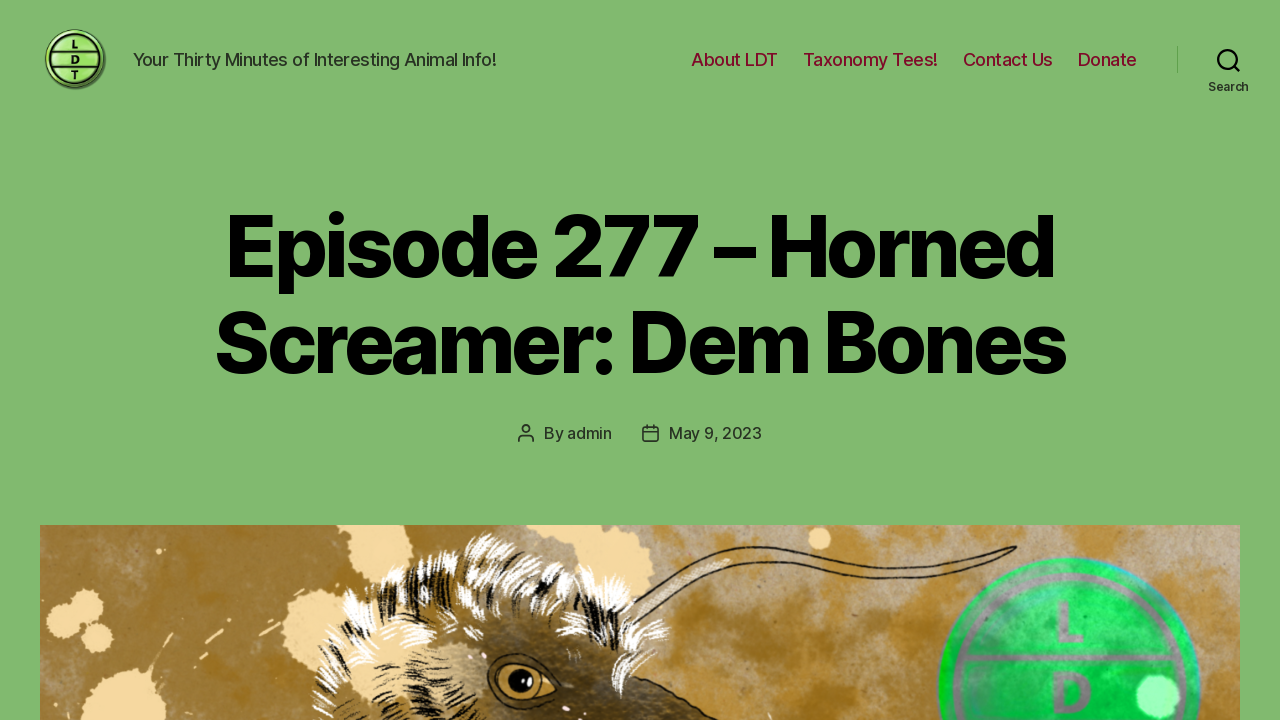Could you specify the bounding box coordinates for the clickable section to complete the following instruction: "Contact the admin"?

[0.443, 0.624, 0.478, 0.652]